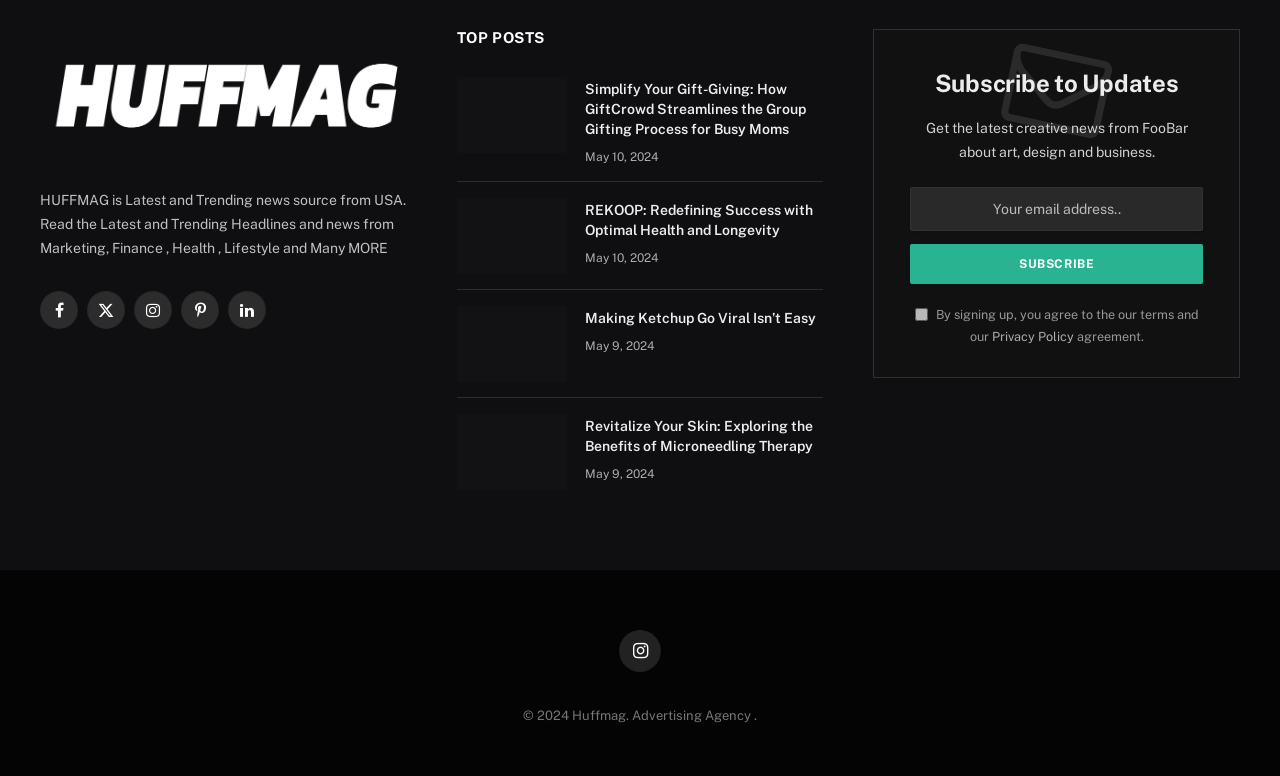Please provide a detailed answer to the question below based on the screenshot: 
What are the social media platforms listed?

The social media platforms are listed as links at the top of the webpage, with their respective icons. They are Facebook, Twitter, Instagram, Pinterest, and LinkedIn.